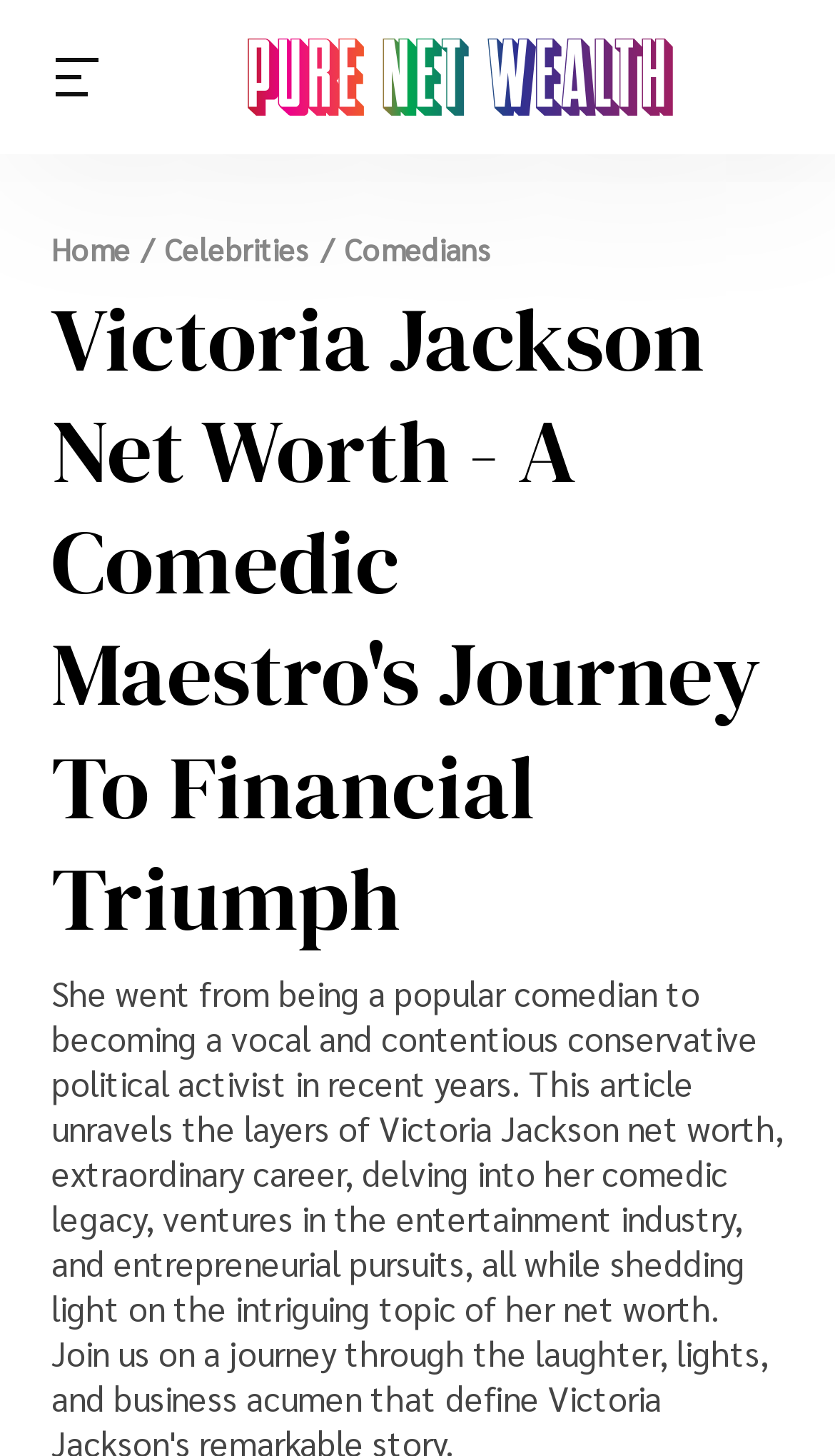How many main navigation links are available?
Examine the image closely and answer the question with as much detail as possible.

I counted the number of link elements with text 'Home', 'Celebrities', and 'Comedians' which are all located at the top of the webpage, and found that there are 4 main navigation links.